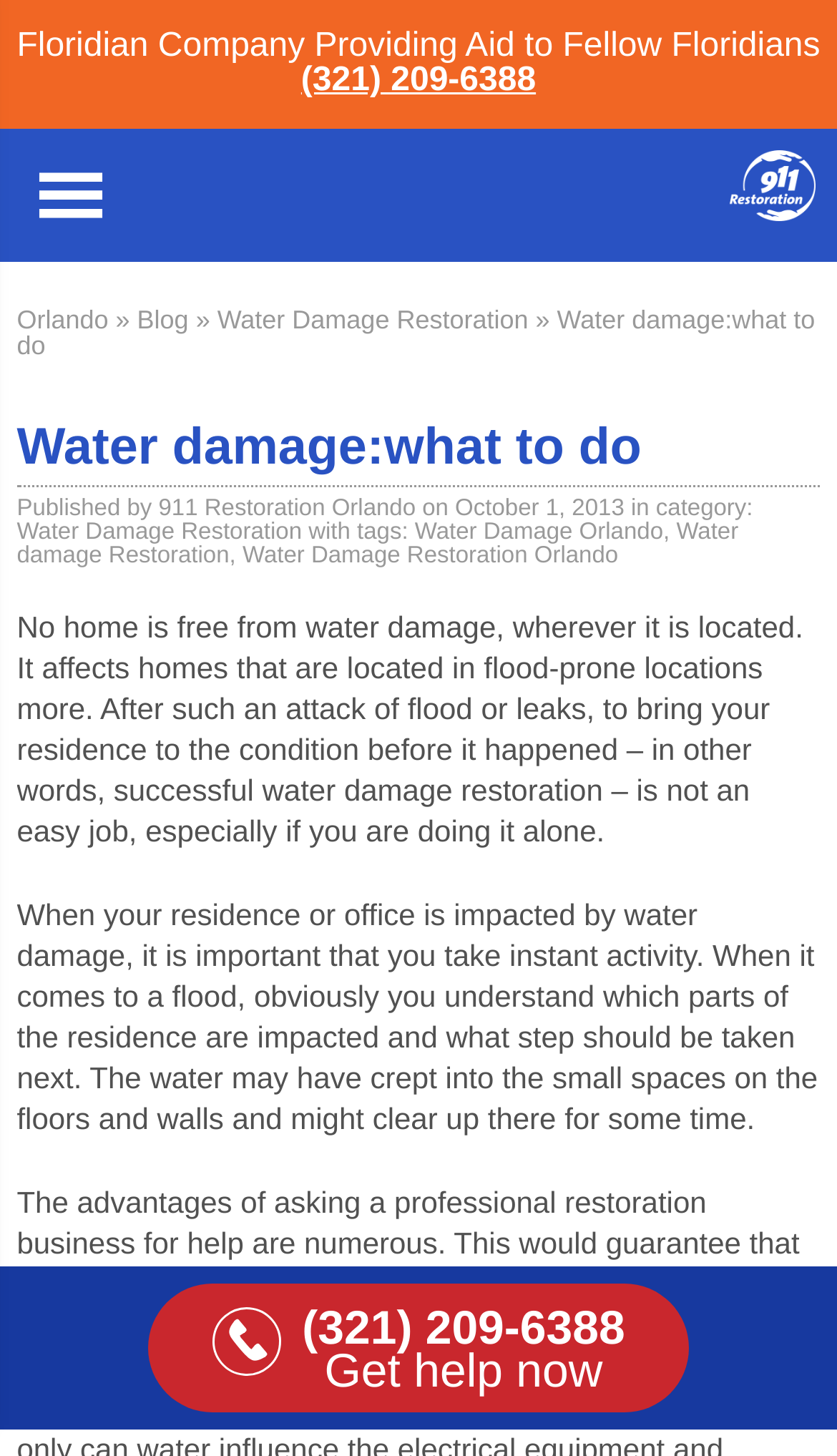Identify the bounding box coordinates for the element you need to click to achieve the following task: "browse Categories". Provide the bounding box coordinates as four float numbers between 0 and 1, in the form [left, top, right, bottom].

None